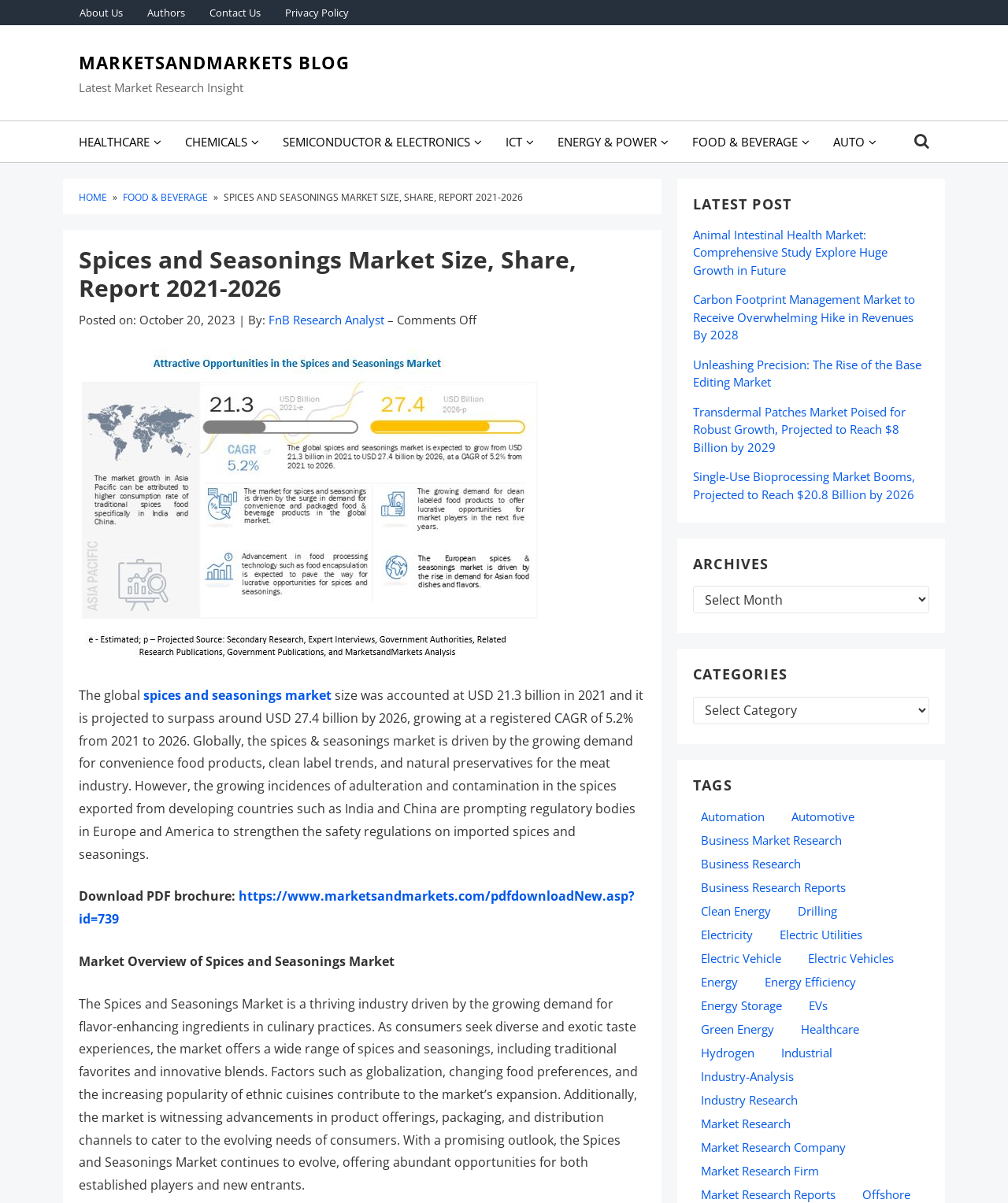Determine the coordinates of the bounding box that should be clicked to complete the instruction: "Download the PDF brochure". The coordinates should be represented by four float numbers between 0 and 1: [left, top, right, bottom].

[0.078, 0.738, 0.63, 0.771]